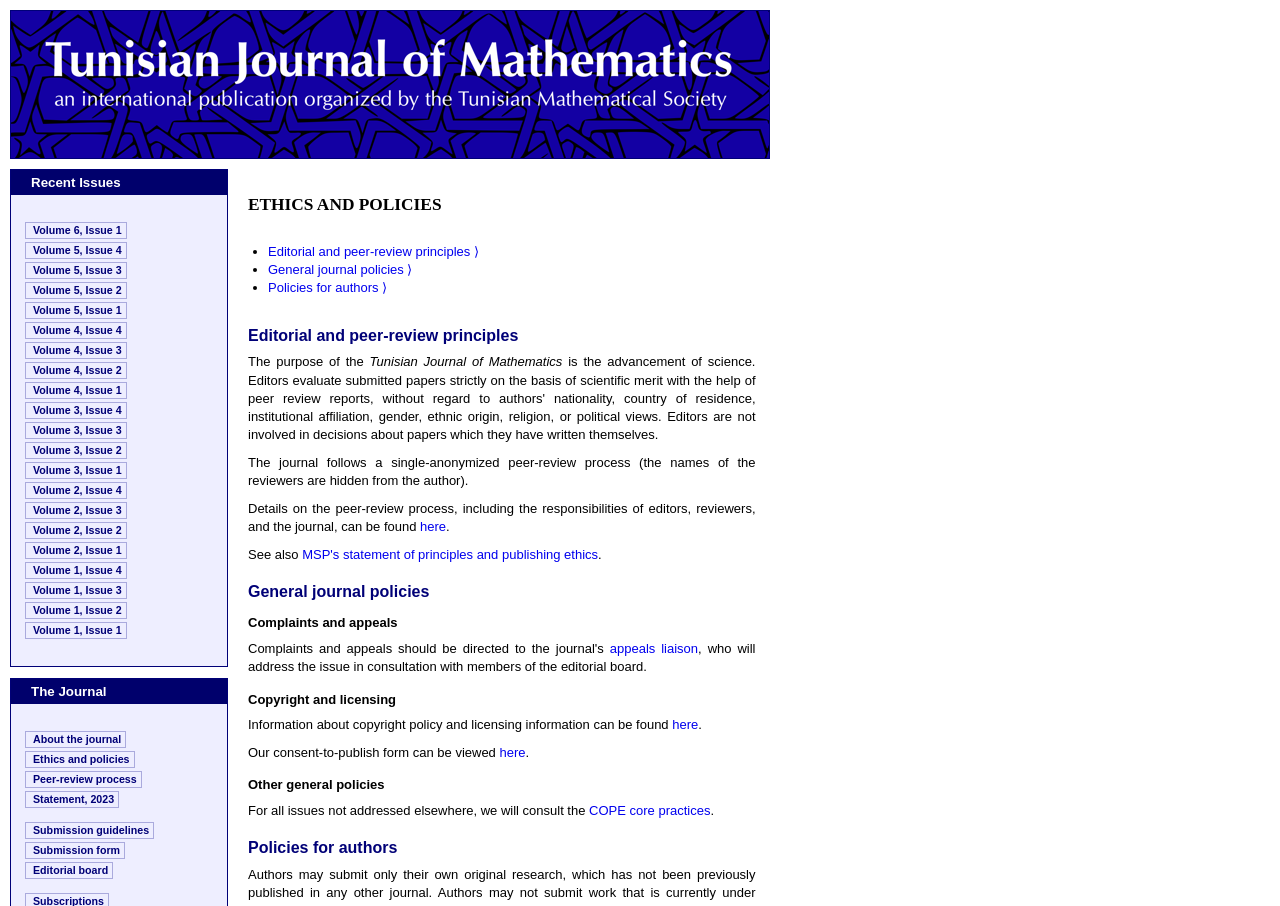What is the title of the latest issue?
Offer a detailed and full explanation in response to the question.

I looked at the first row in the table with the heading 'Recent Issues' and found the title 'Volume 6, Issue 1'.